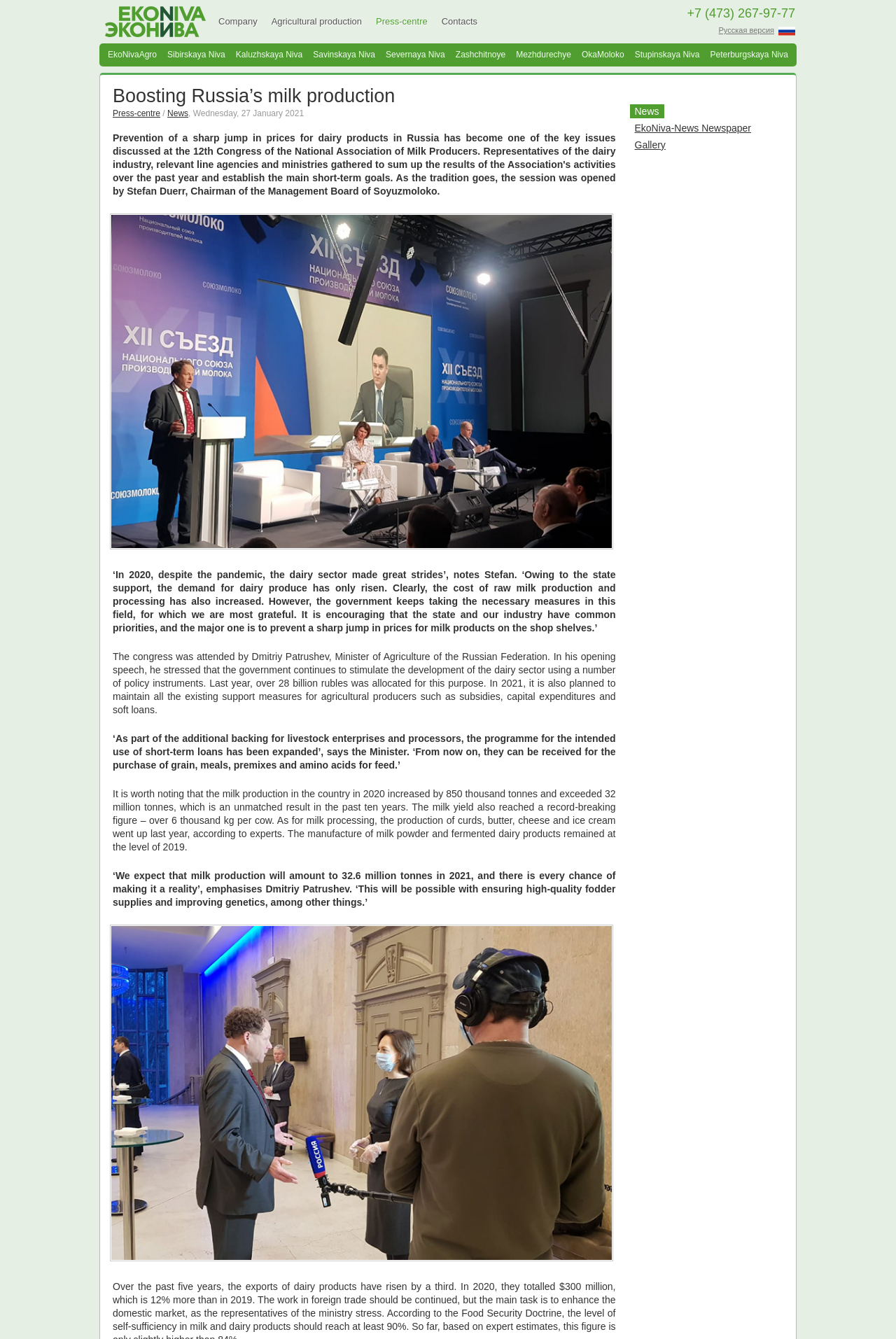Please identify the bounding box coordinates of the clickable element to fulfill the following instruction: "Switch to the Russian version of the website". The coordinates should be four float numbers between 0 and 1, i.e., [left, top, right, bottom].

[0.802, 0.019, 0.864, 0.026]